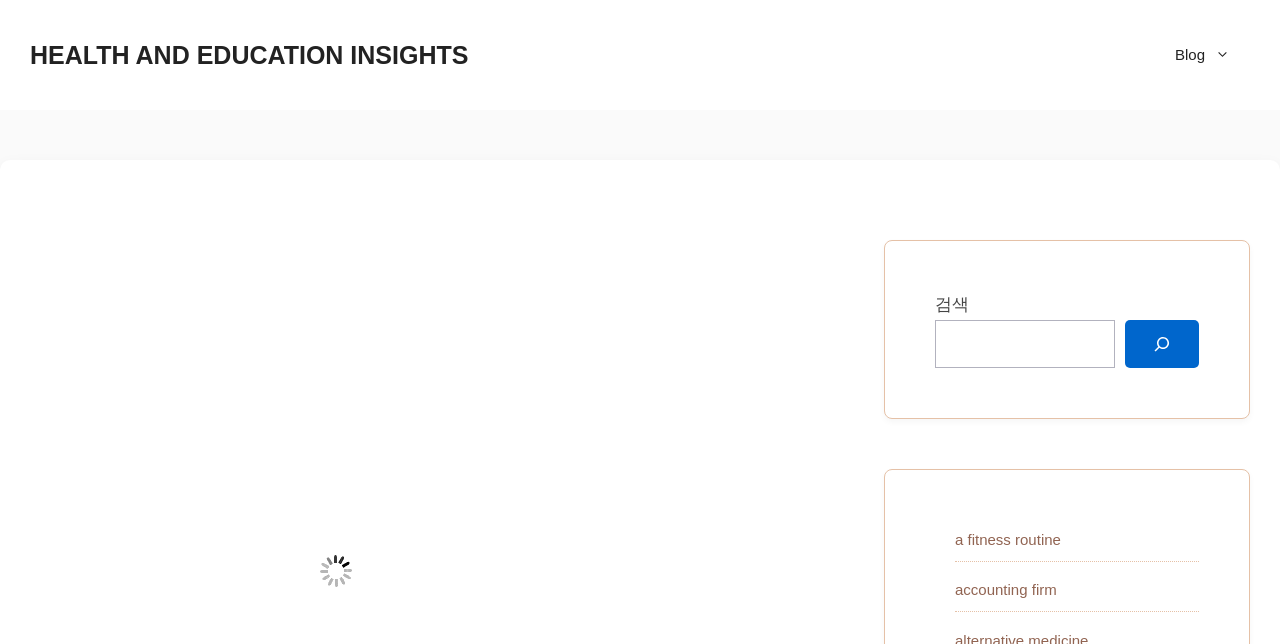Extract the primary headline from the webpage and present its text.

10 Crucial Elements of a Special Education Teaching Career